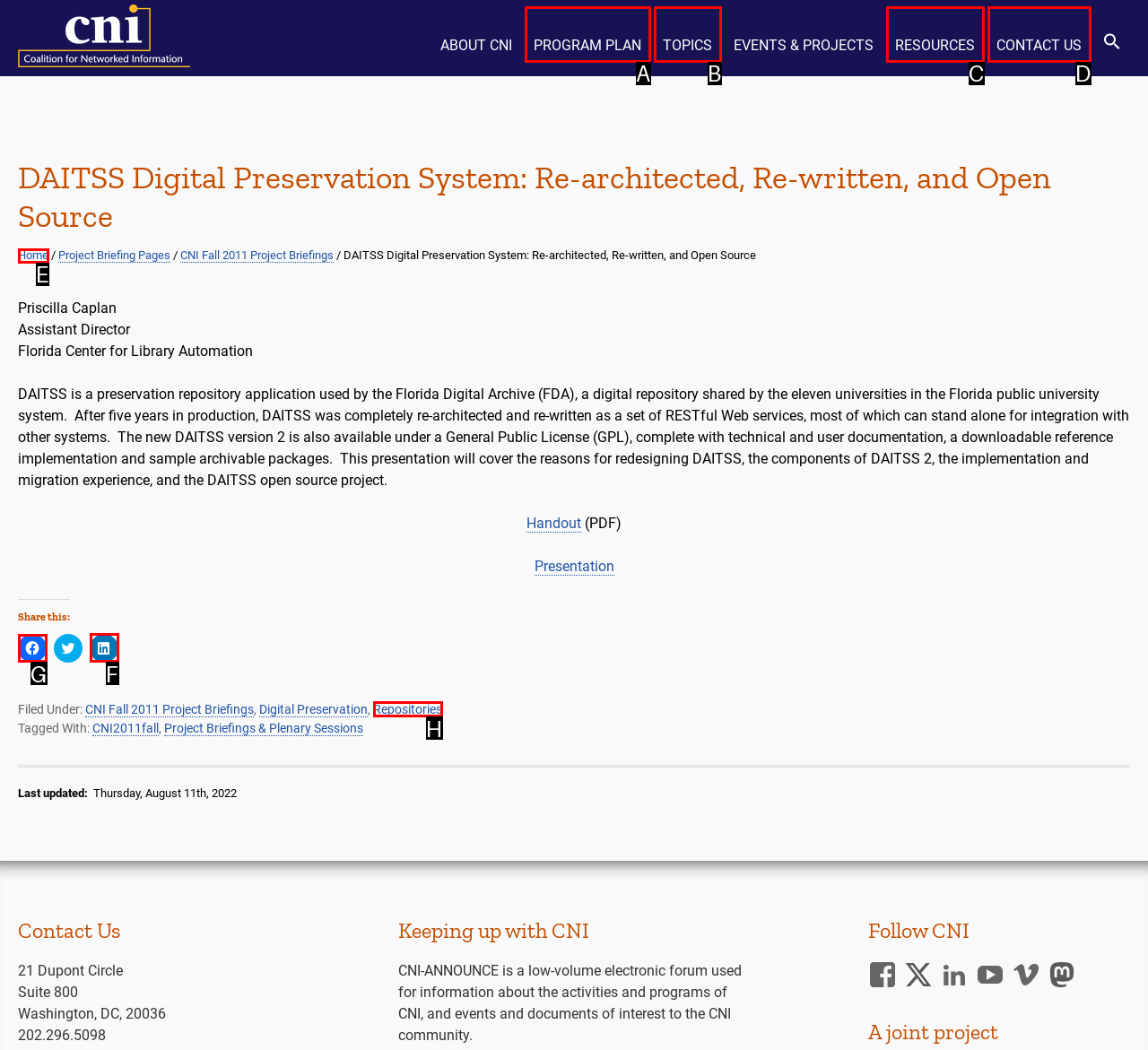Determine which HTML element I should select to execute the task: Share on Facebook
Reply with the corresponding option's letter from the given choices directly.

G